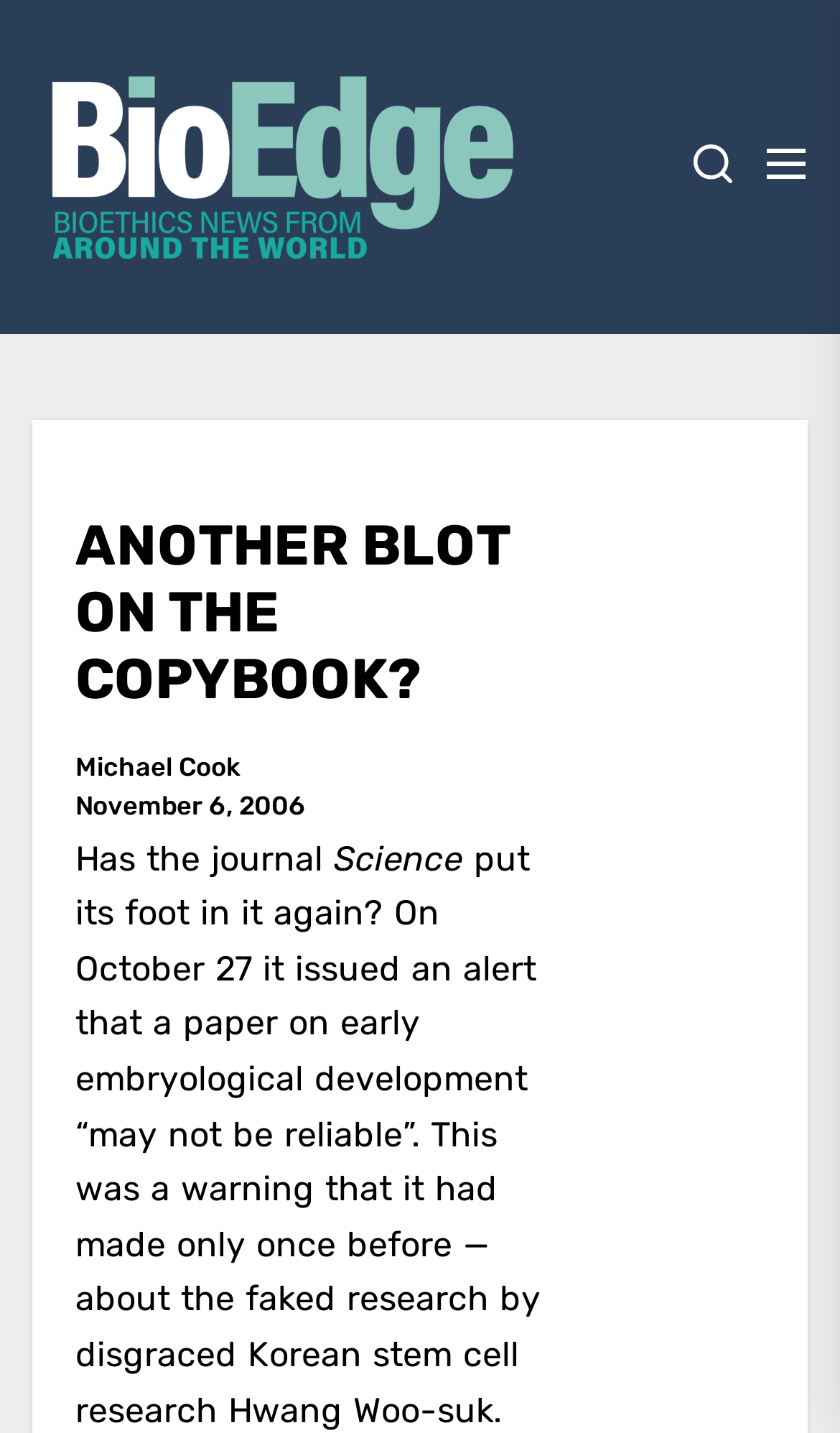Identify the bounding box coordinates for the UI element mentioned here: "November 6, 2006". Provide the coordinates as four float values between 0 and 1, i.e., [left, top, right, bottom].

[0.09, 0.551, 0.364, 0.572]